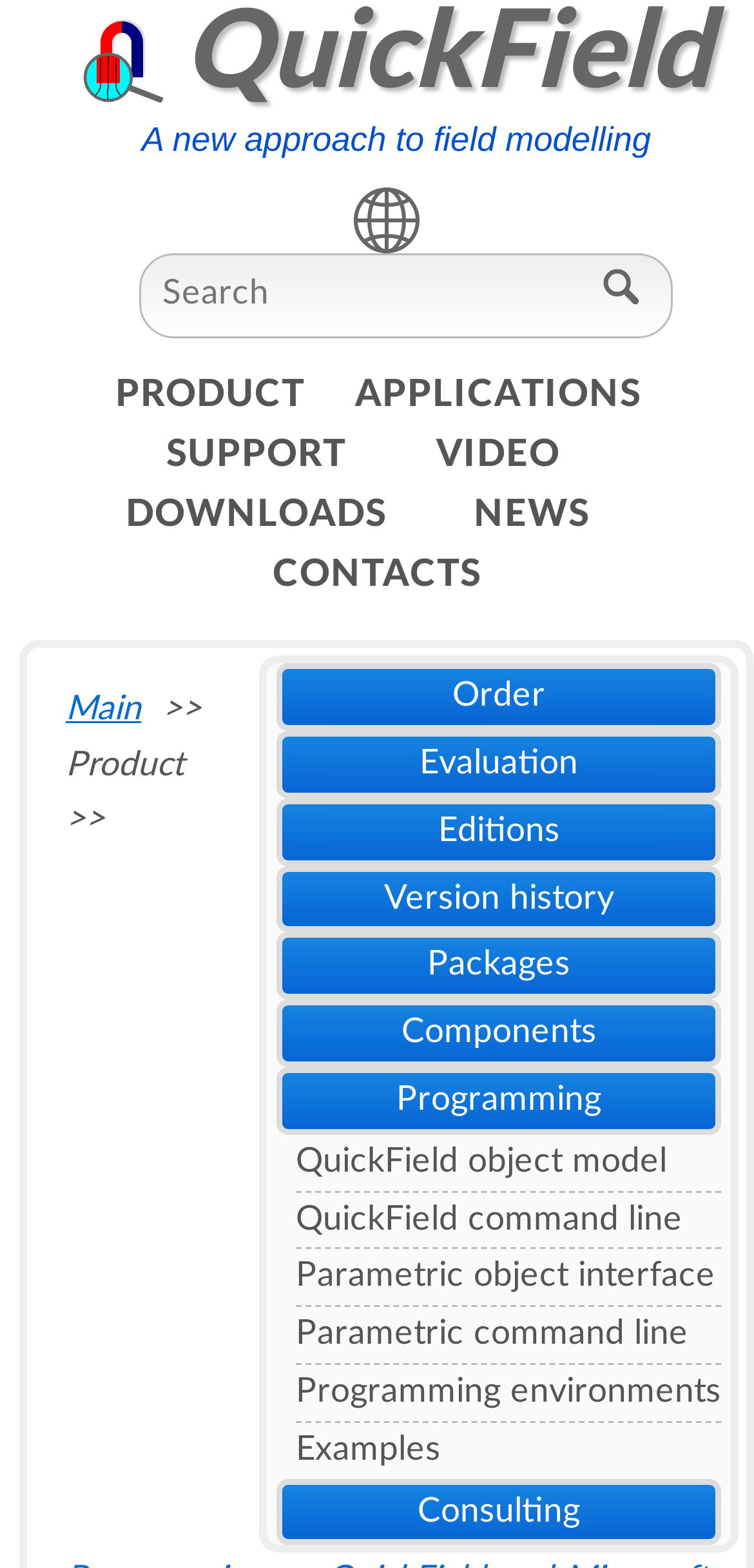Kindly determine the bounding box coordinates for the clickable area to achieve the given instruction: "Find something".

[0.782, 0.163, 0.864, 0.209]